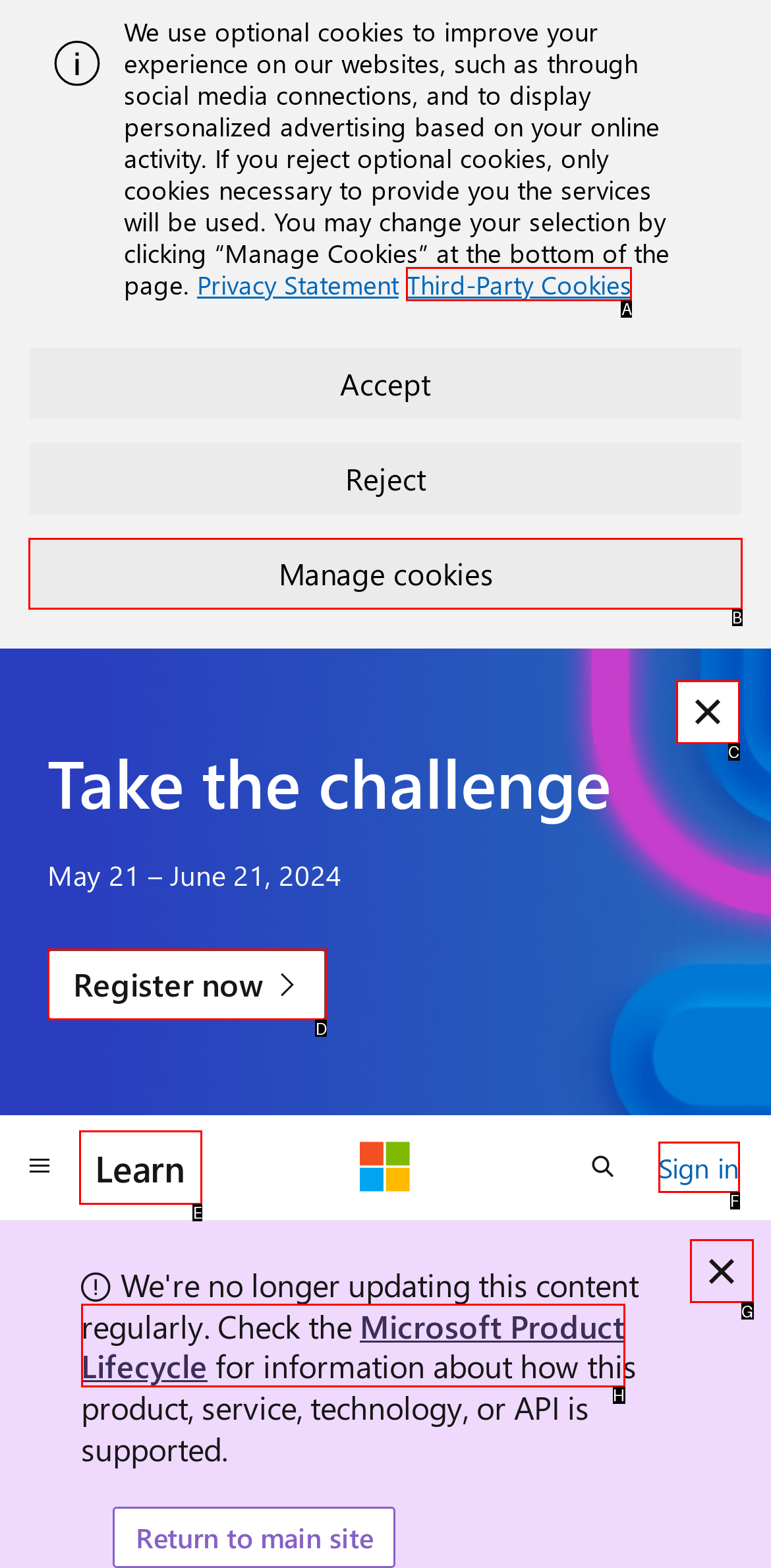Choose the letter that corresponds to the correct button to accomplish the task: Go to Microsoft Learn
Reply with the letter of the correct selection only.

E